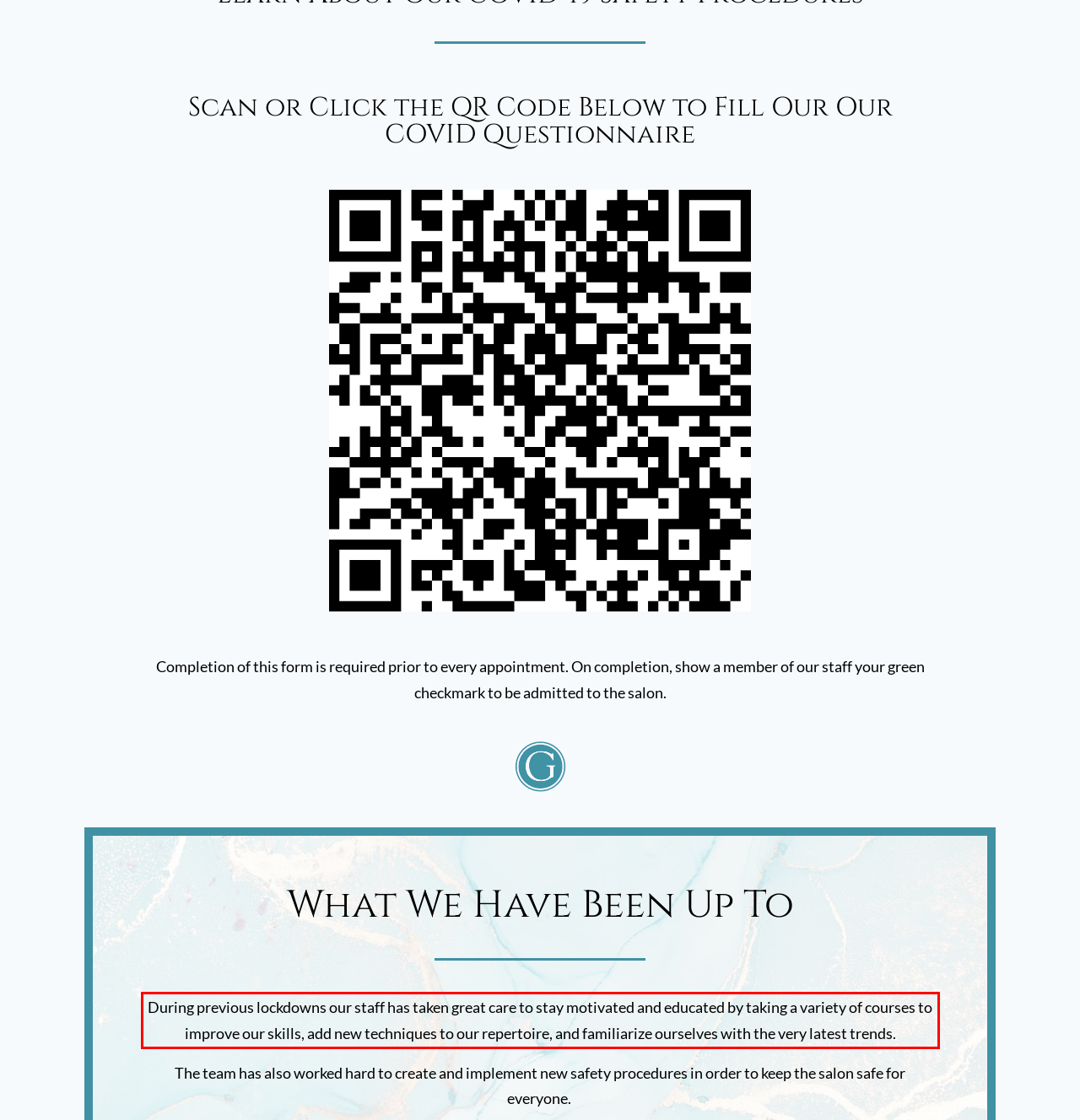Please use OCR to extract the text content from the red bounding box in the provided webpage screenshot.

During previous lockdowns our staff has taken great care to stay motivated and educated by taking a variety of courses to improve our skills, add new techniques to our repertoire, and familiarize ourselves with the very latest trends.